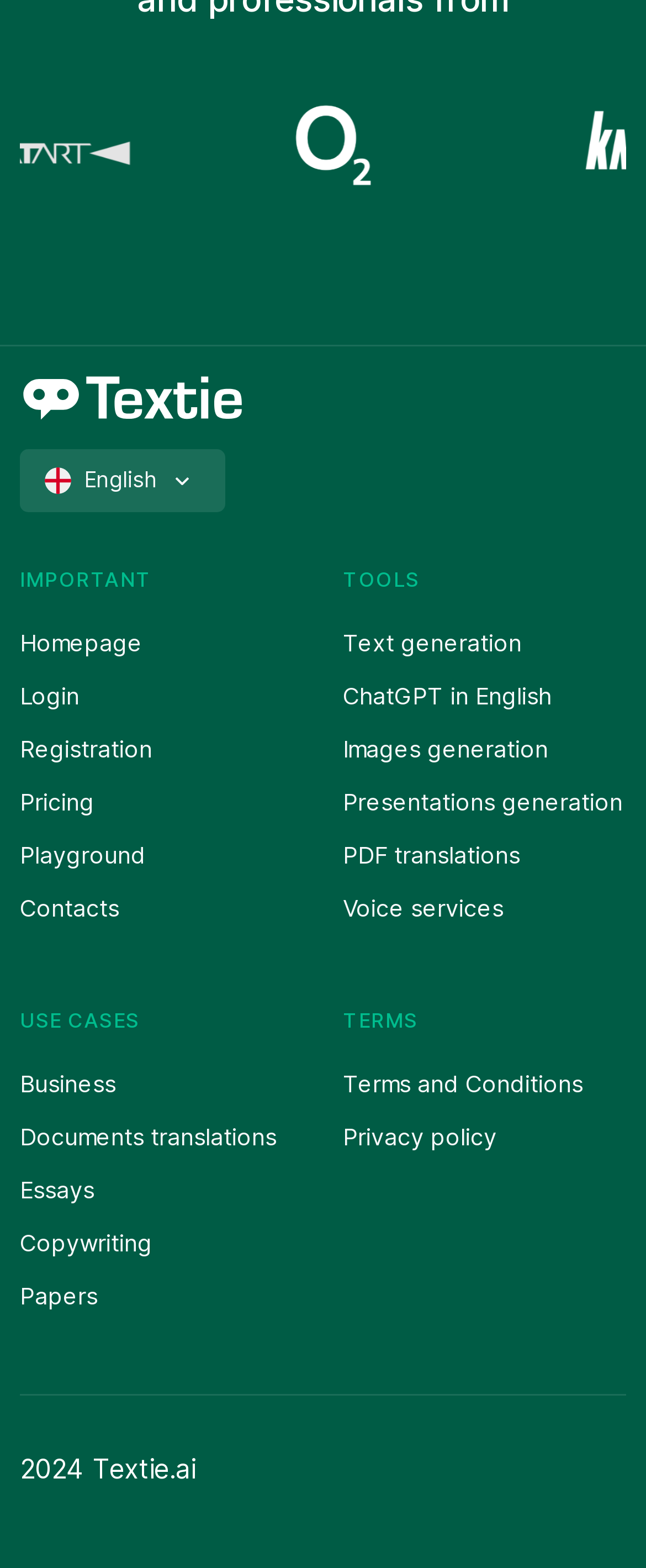Please determine the bounding box coordinates of the element to click on in order to accomplish the following task: "Read Terms and Conditions". Ensure the coordinates are four float numbers ranging from 0 to 1, i.e., [left, top, right, bottom].

[0.531, 0.682, 0.903, 0.7]